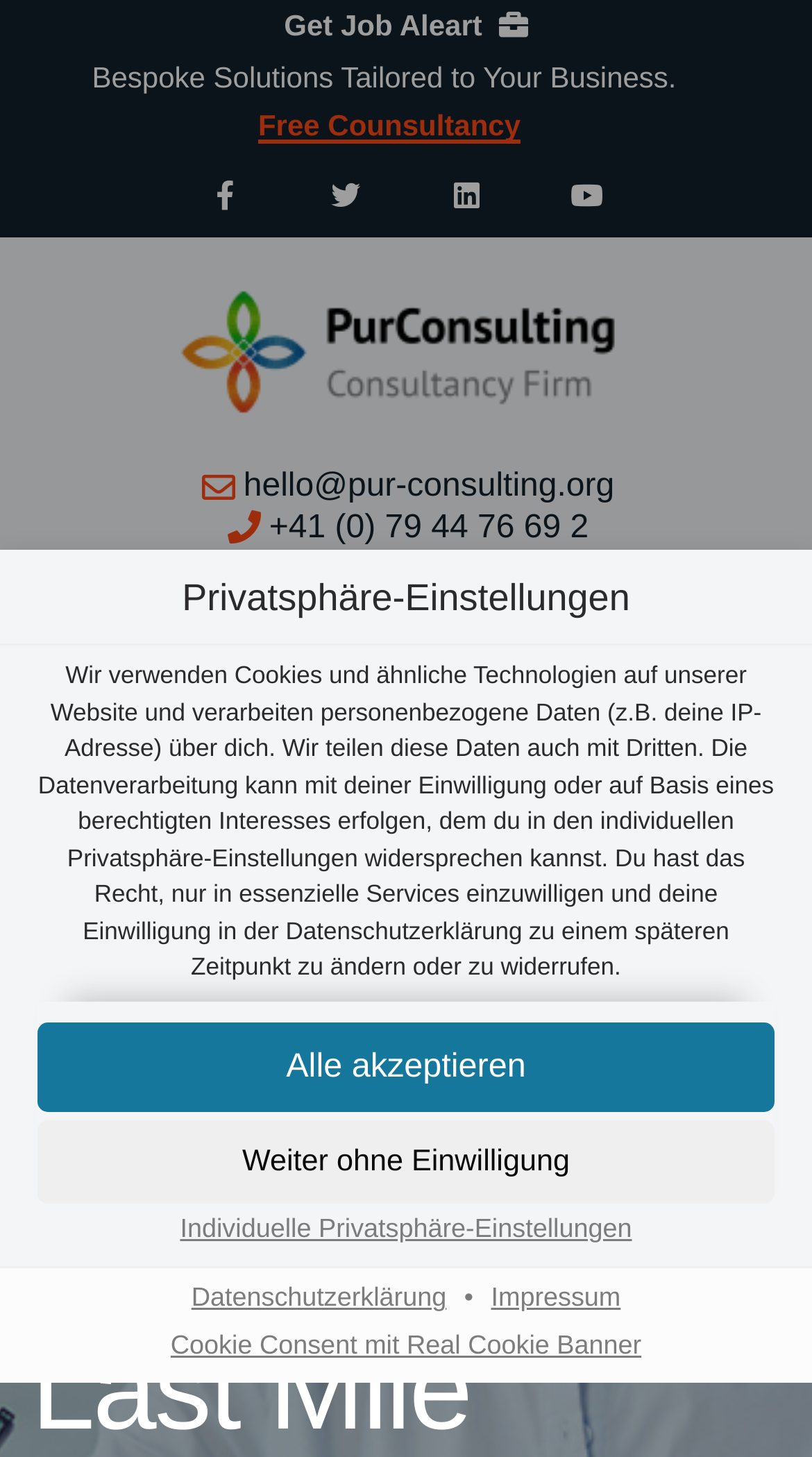Respond with a single word or phrase:
What type of information is provided in the 'Datenschutzerklärung' link?

Data protection information